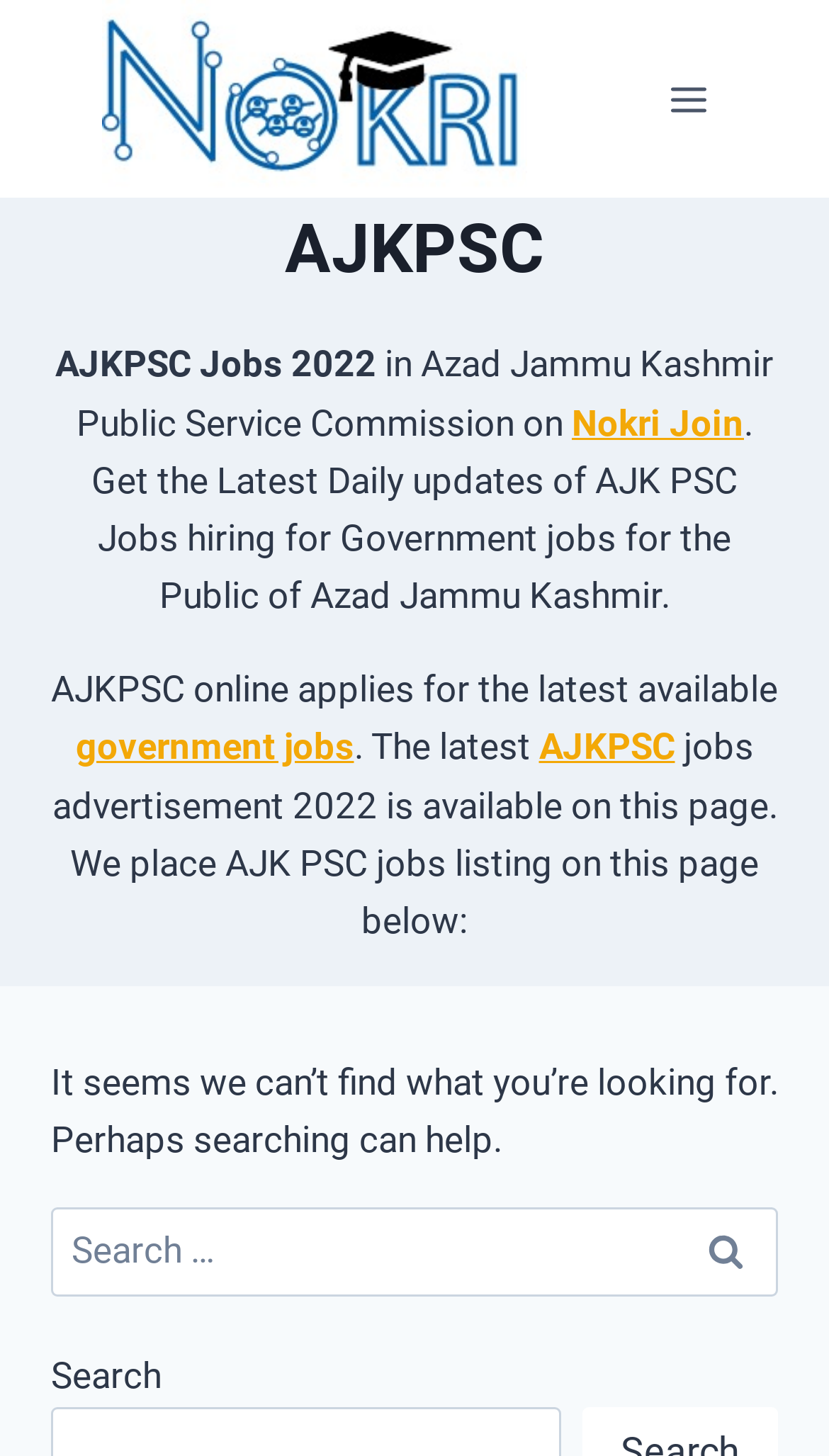Locate the bounding box coordinates of the UI element described by: "alt="Nokri Join Logo"". The bounding box coordinates should consist of four float numbers between 0 and 1, i.e., [left, top, right, bottom].

[0.123, 0.0, 0.636, 0.136]